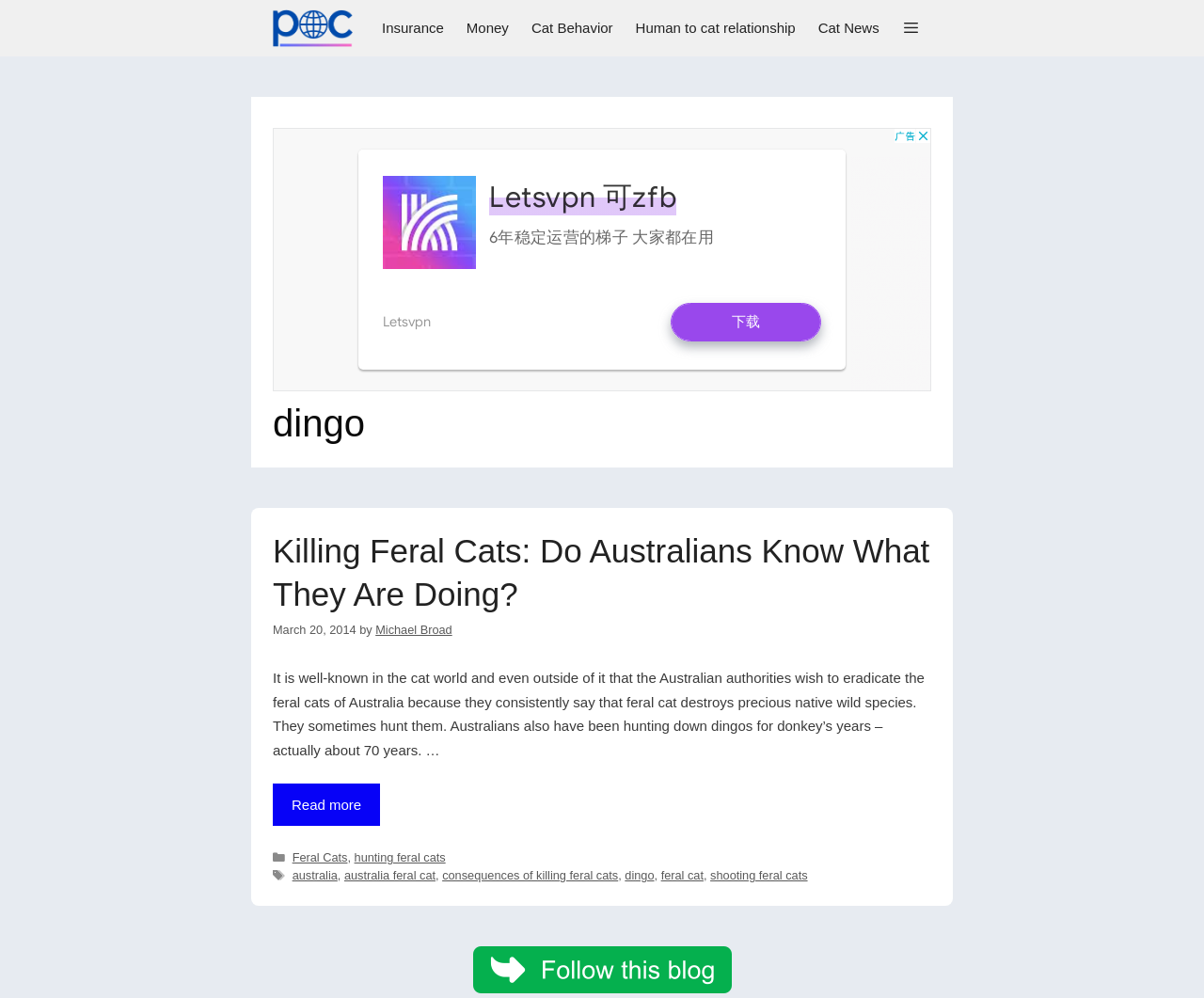Reply to the question with a single word or phrase:
What is the main topic of the article?

Killing Feral Cats